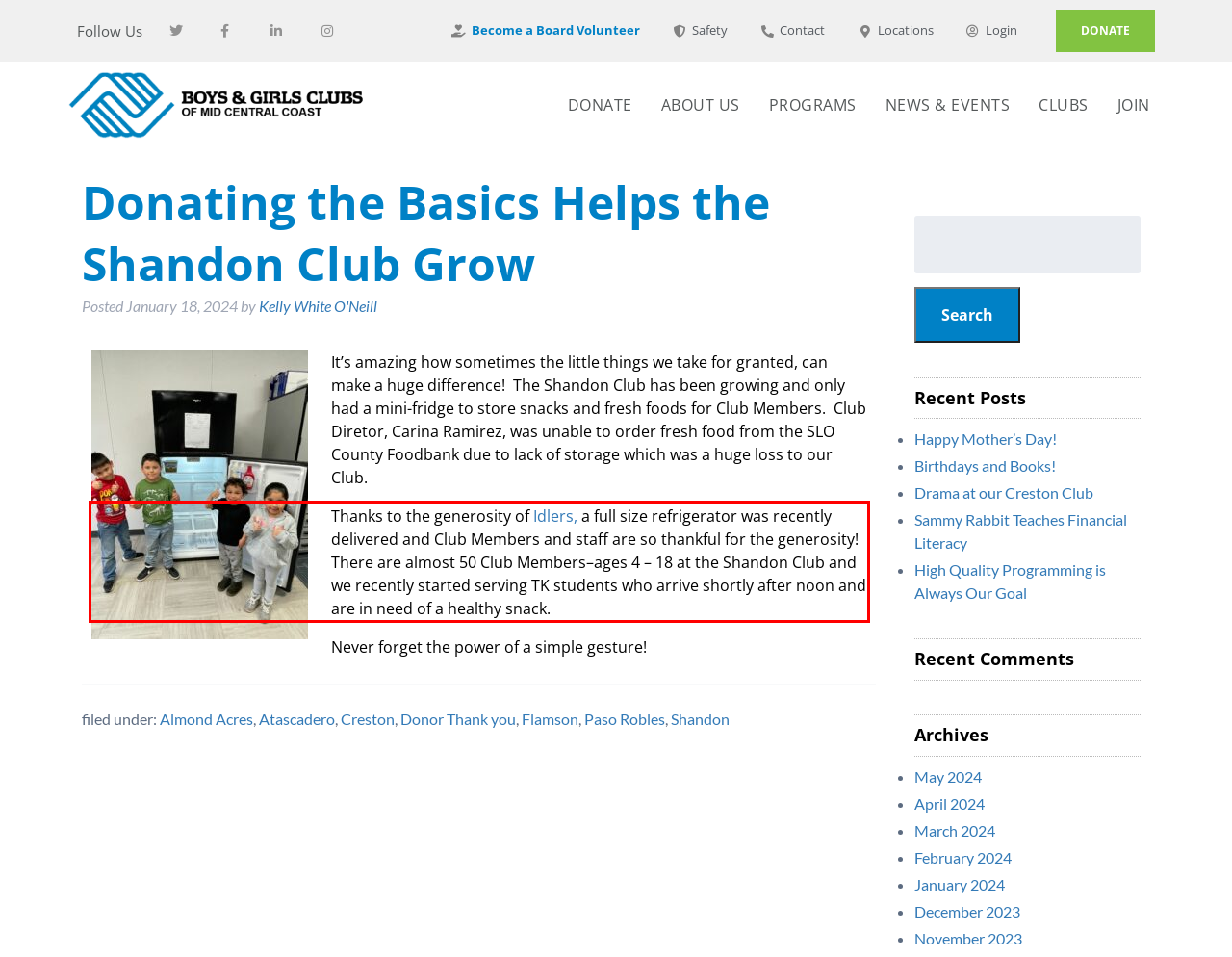Please identify and extract the text from the UI element that is surrounded by a red bounding box in the provided webpage screenshot.

Thanks to the generosity of Idlers, a full size refrigerator was recently delivered and Club Members and staff are so thankful for the generosity! There are almost 50 Club Members–ages 4 – 18 at the Shandon Club and we recently started serving TK students who arrive shortly after noon and are in need of a healthy snack.